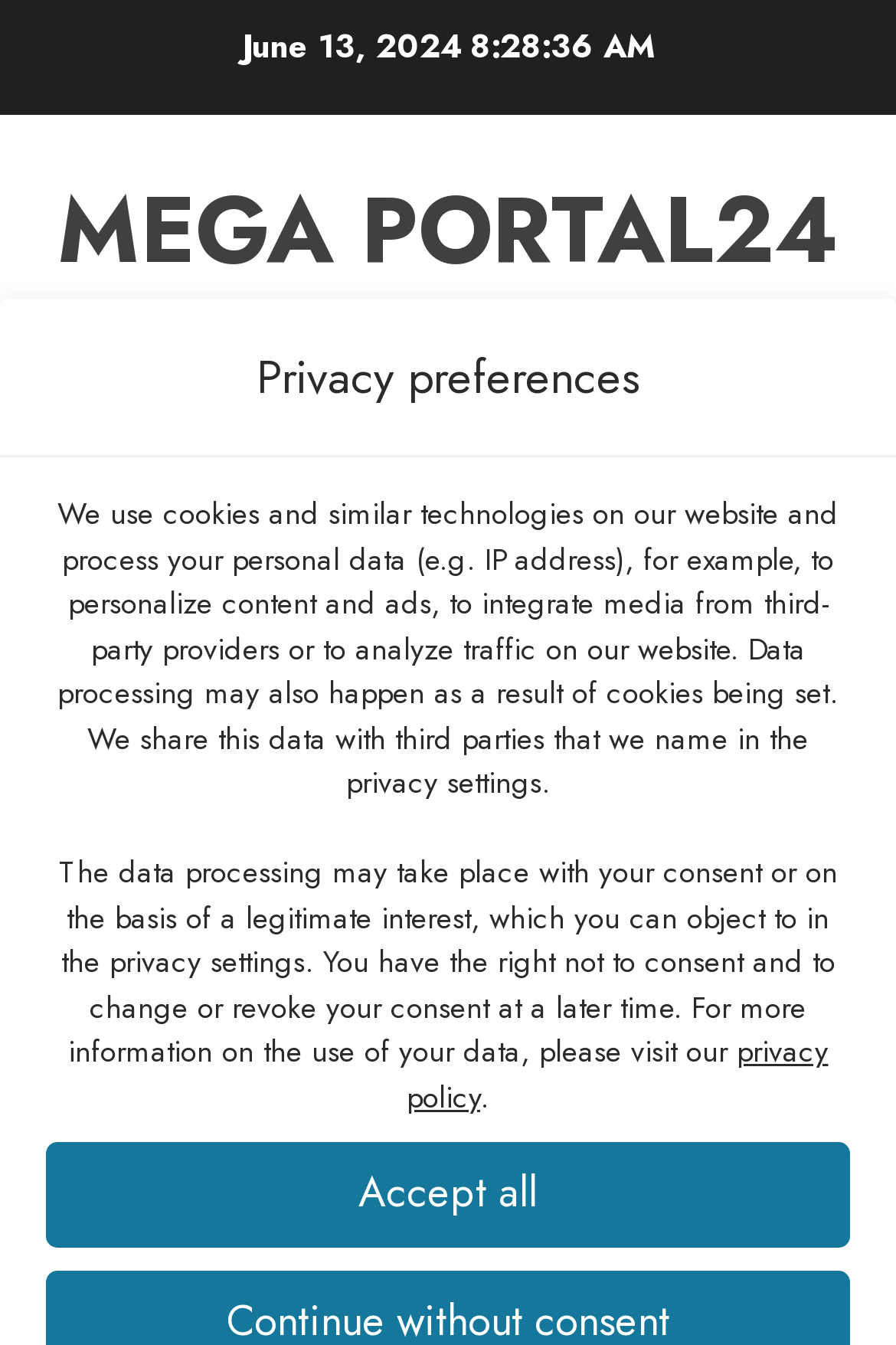By analyzing the image, answer the following question with a detailed response: What is the date of the article?

I found the date of the article by looking at the StaticText element with the text 'June 13, 2024' at the top of the webpage.